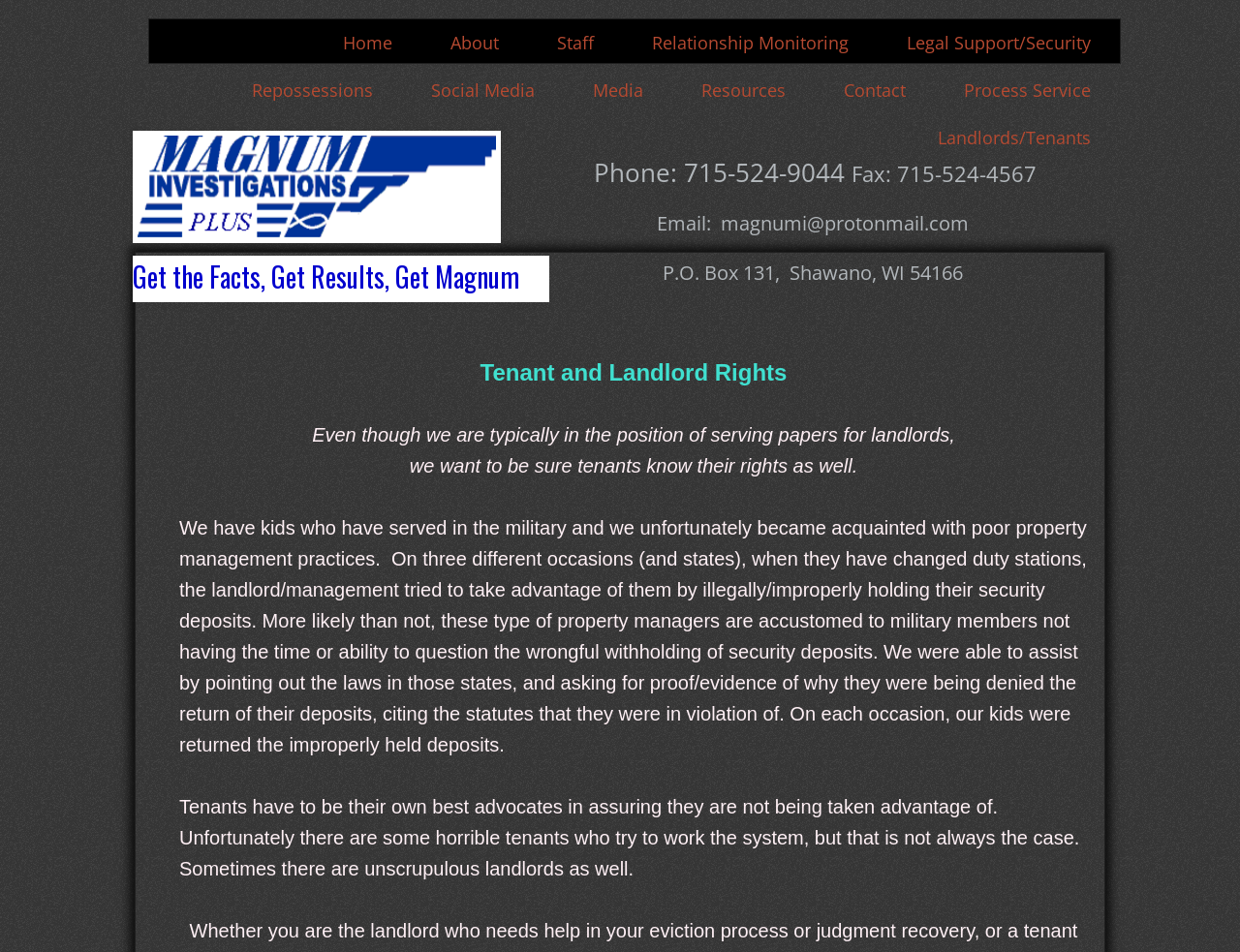Provide the bounding box coordinates of the HTML element described as: "Relationship Monitoring". The bounding box coordinates should be four float numbers between 0 and 1, i.e., [left, top, right, bottom].

[0.502, 0.02, 0.708, 0.07]